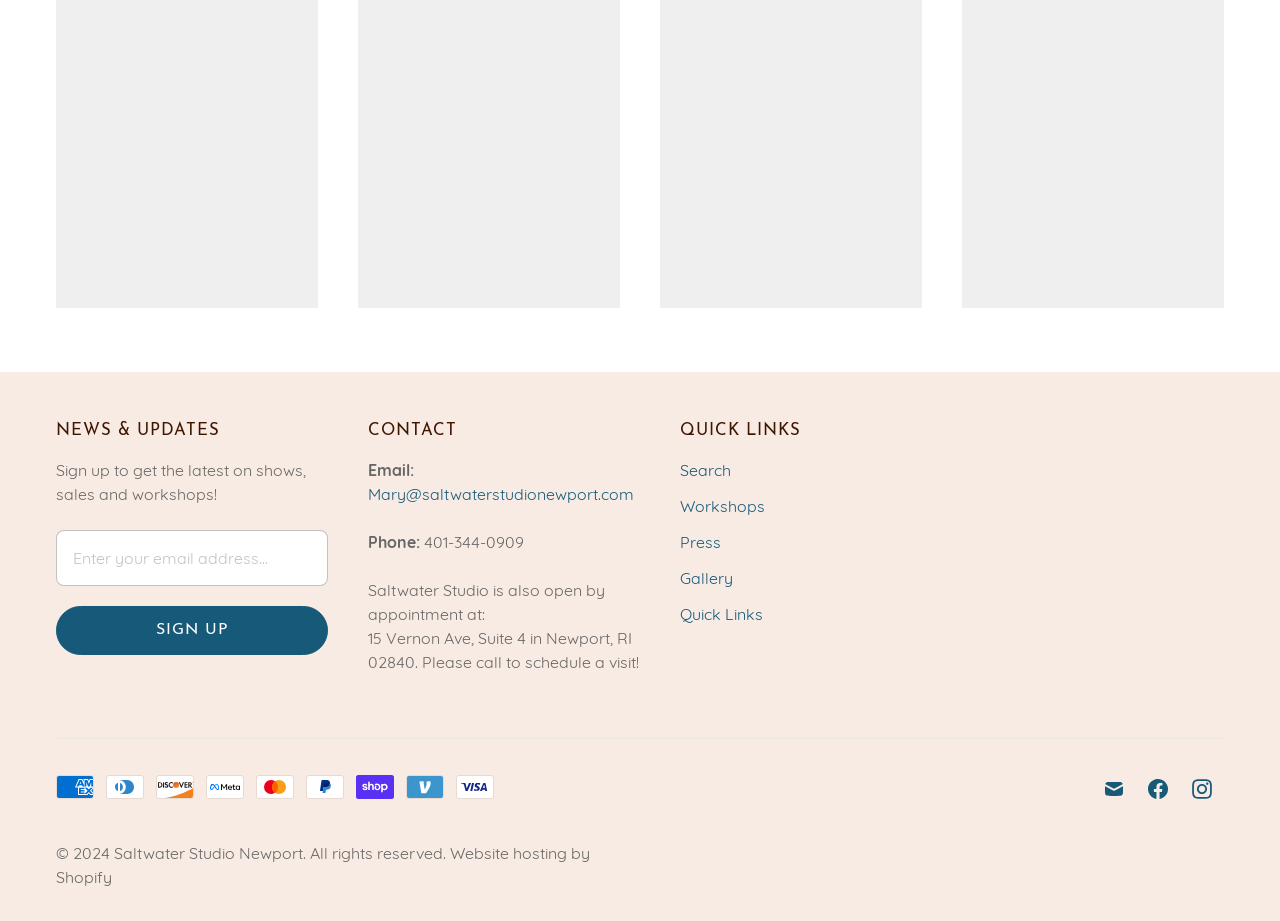Please mark the bounding box coordinates of the area that should be clicked to carry out the instruction: "View the candidates and their profiles".

None